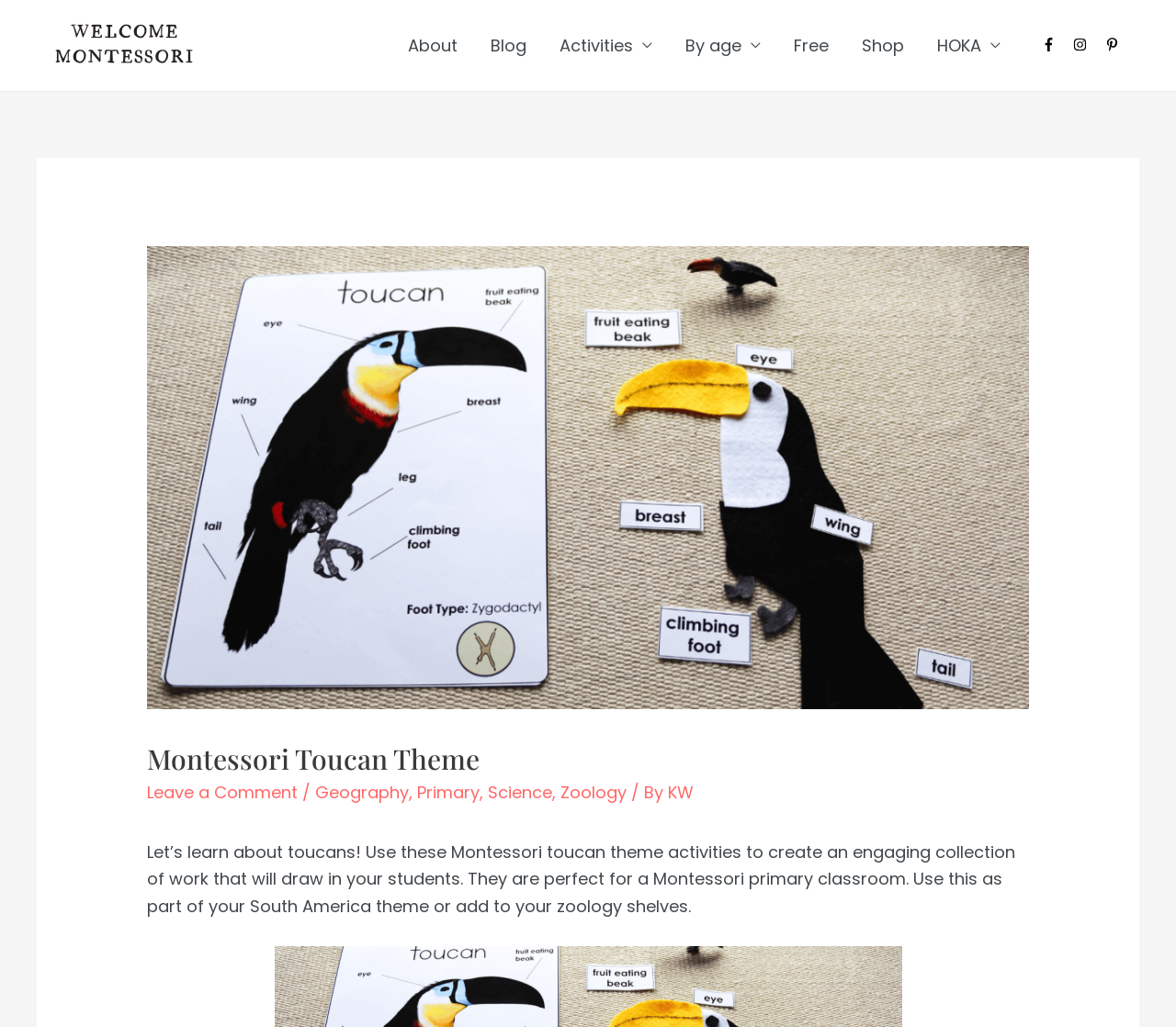Give a detailed overview of the webpage's appearance and contents.

This webpage is about a Montessori toucan theme for science activities or a South America unit. At the top left, there is a link to "Welcome to Montessori" accompanied by an image with the same name. Below this, there is a navigation menu with links to various sections of the website, including "About", "Blog", "Activities", "By age", "Free", "Shop", and "HOKA". 

To the right of the navigation menu, there are social media links to Facebook, Instagram, and Pinterest, each represented by an image. 

The main content of the webpage is divided into two sections. The top section features a large image related to the toucan theme, accompanied by a heading that reads "Montessori Toucan Theme". Below the image, there are links to related categories, including "Leave a Comment", "Geography", "Primary", "Science", "Zoology", and the author's name "KW". 

The bottom section of the main content contains a paragraph of text that describes the toucan theme activities, stating that they are perfect for a Montessori primary classroom and can be used as part of a South America theme or added to zoology shelves.